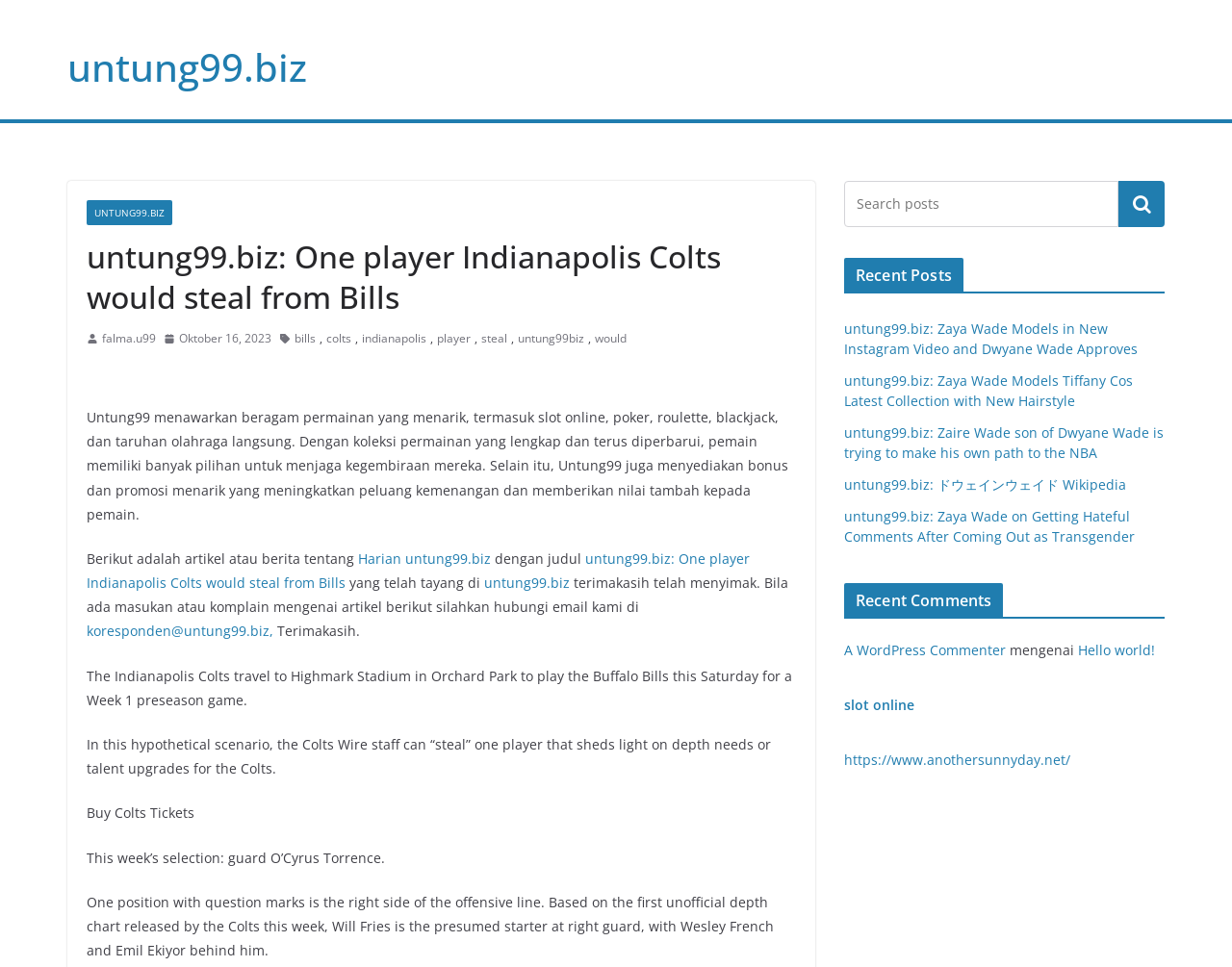What is the name of the stadium where the Colts will play the Bills?
Please provide a single word or phrase as your answer based on the screenshot.

Highmark Stadium